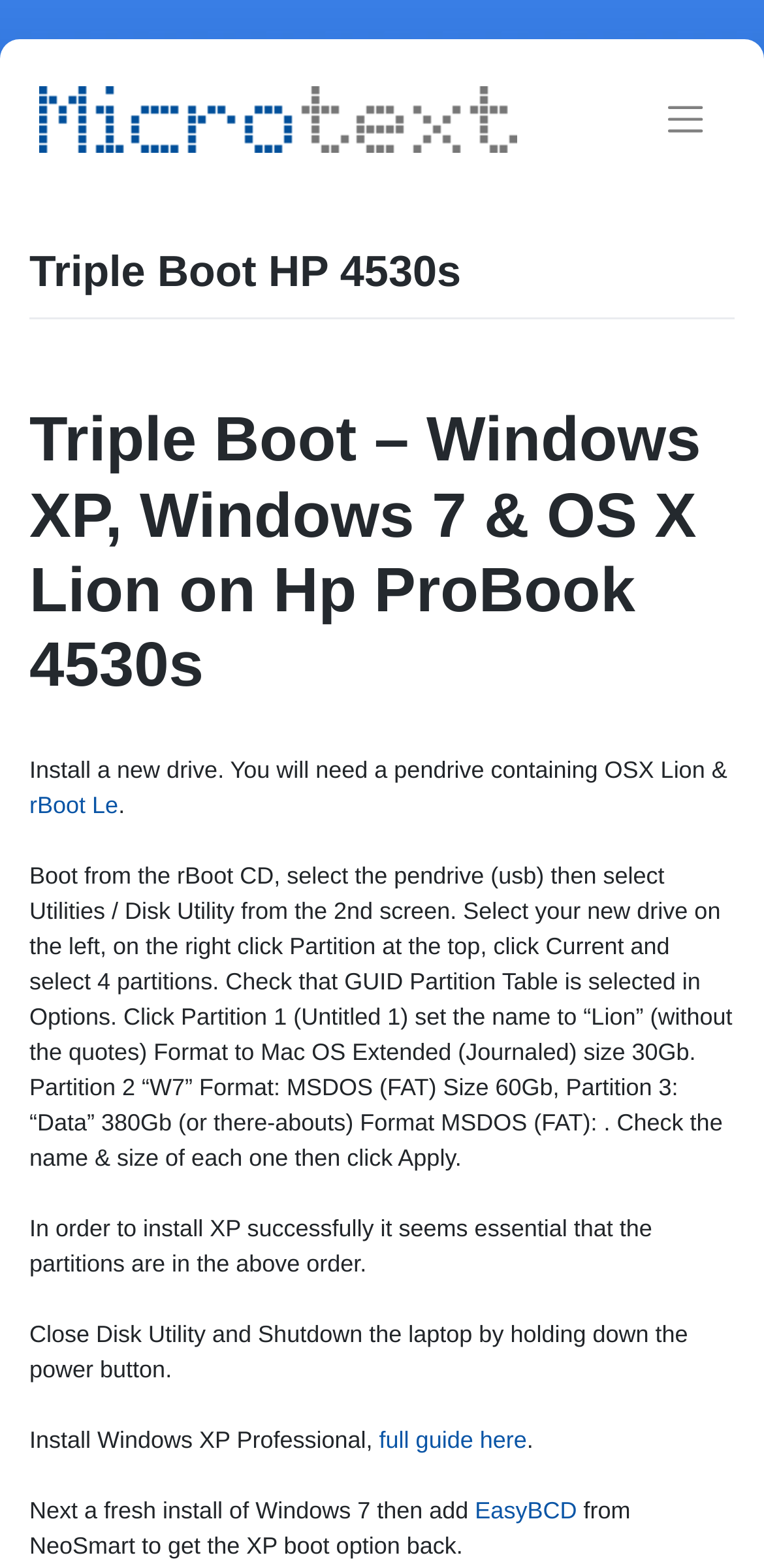Determine the bounding box of the UI component based on this description: "rBoot Le". The bounding box coordinates should be four float values between 0 and 1, i.e., [left, top, right, bottom].

[0.038, 0.504, 0.155, 0.522]